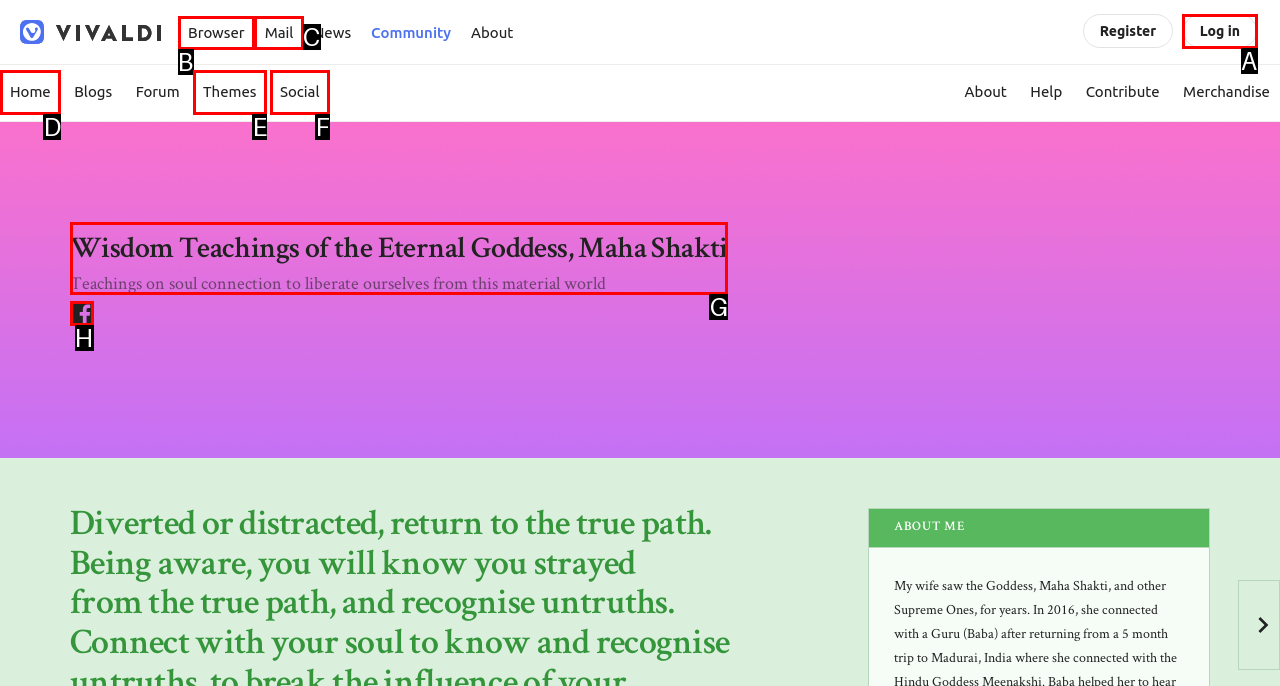What letter corresponds to the UI element to complete this task: Go to Facebook page
Answer directly with the letter.

H